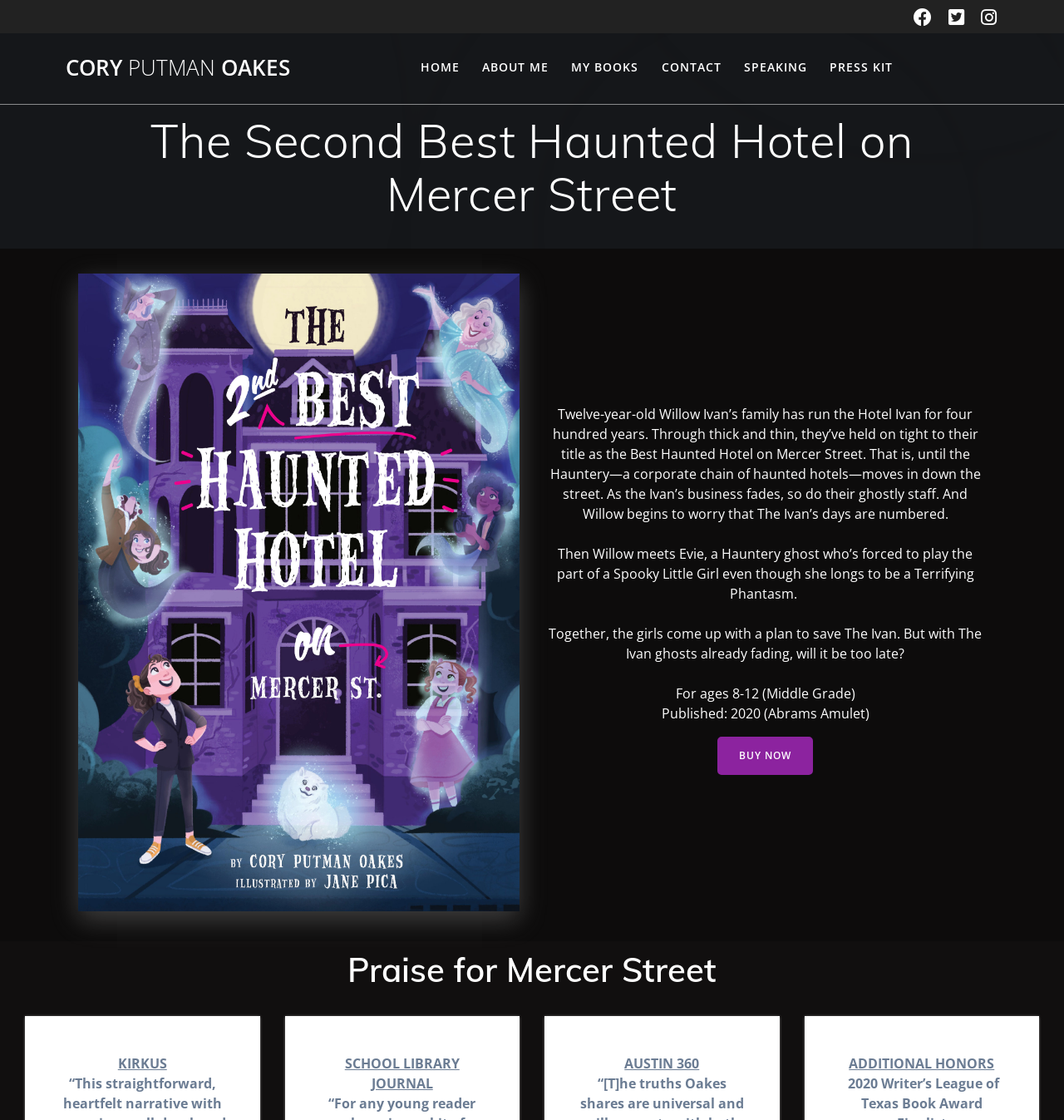What is the name of the corporate chain of haunted hotels?
Please give a detailed and elaborate answer to the question.

The name of the corporate chain of haunted hotels is mentioned in the description of the book, which is 'The Hauntery'. This chain moves in down the street and poses a threat to the Hotel Ivan's business.